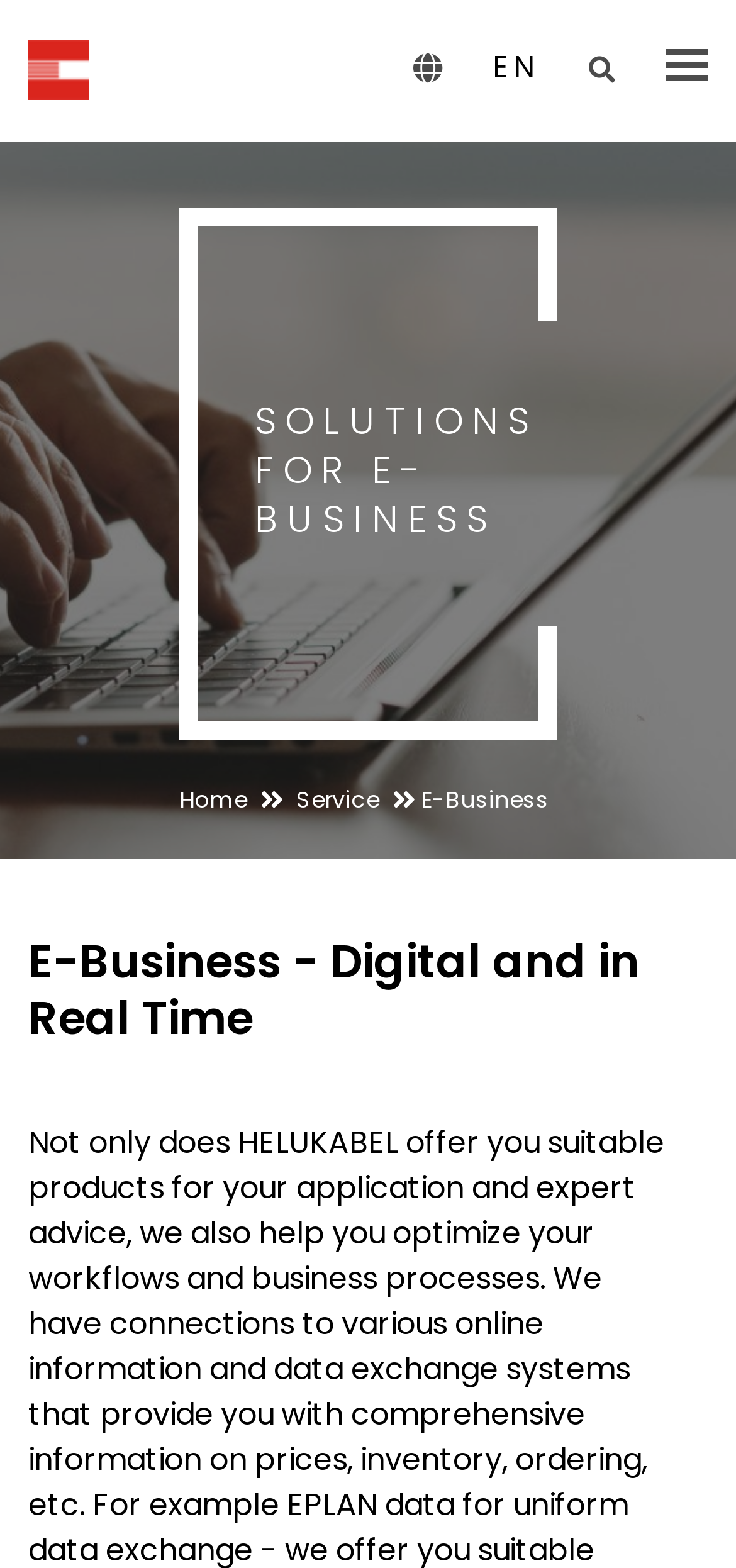Give a one-word or short phrase answer to the question: 
How many main sections are on the webpage?

3